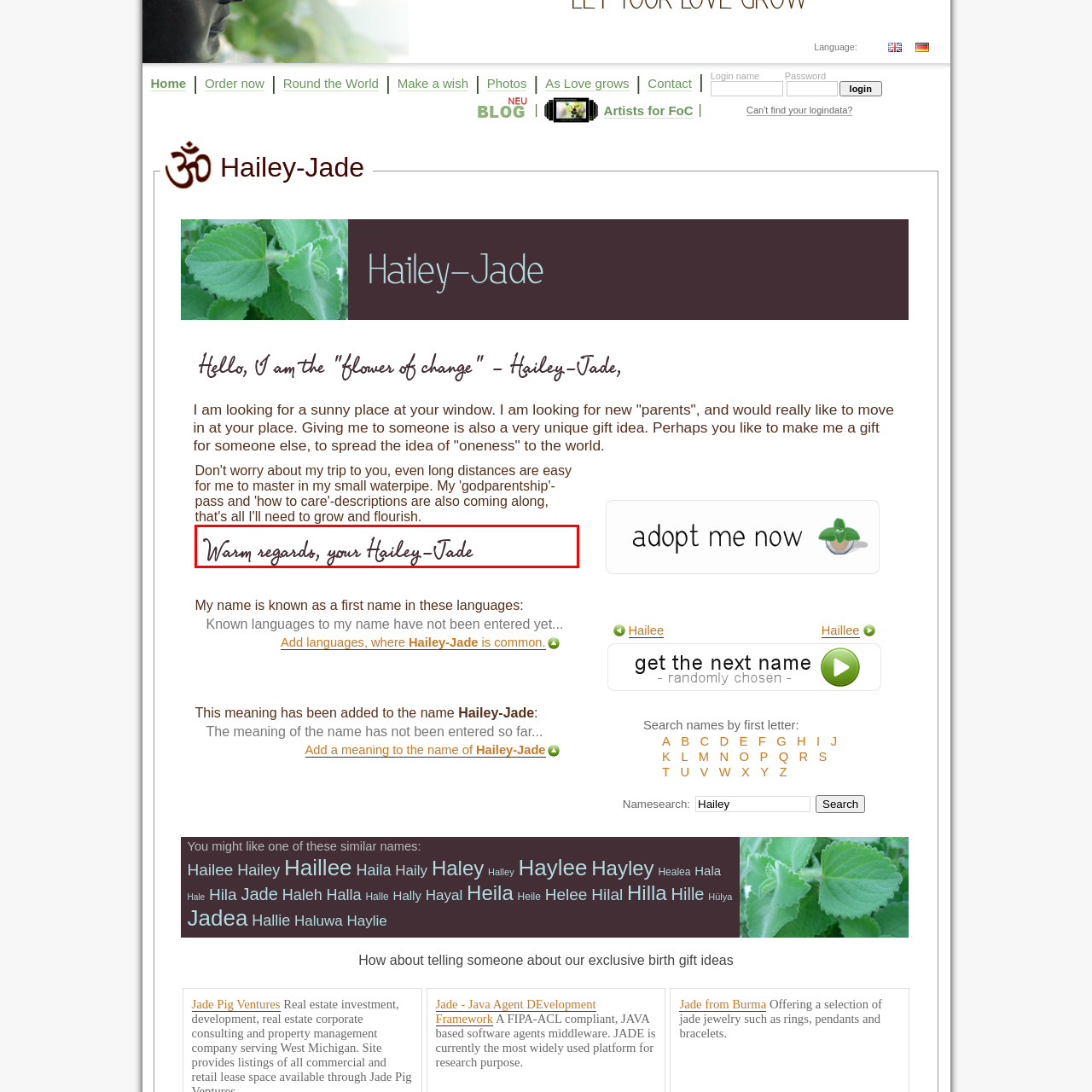Use the image within the highlighted red box to answer the following question with a single word or phrase:
What is the tone of the signature?

Warm and personal